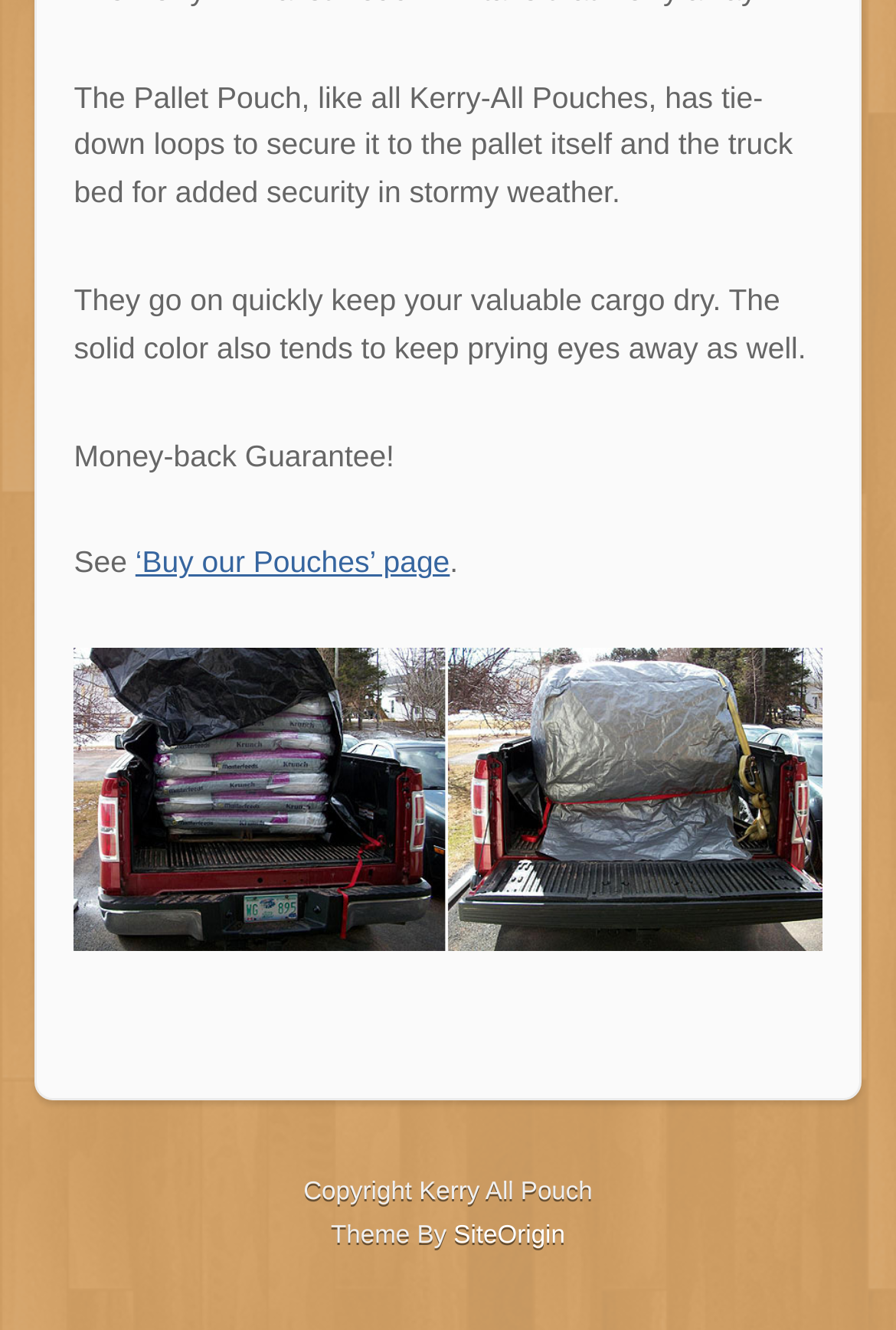Please provide the bounding box coordinate of the region that matches the element description: ‘Buy our Pouches’ page. Coordinates should be in the format (top-left x, top-left y, bottom-right x, bottom-right y) and all values should be between 0 and 1.

[0.151, 0.41, 0.502, 0.436]